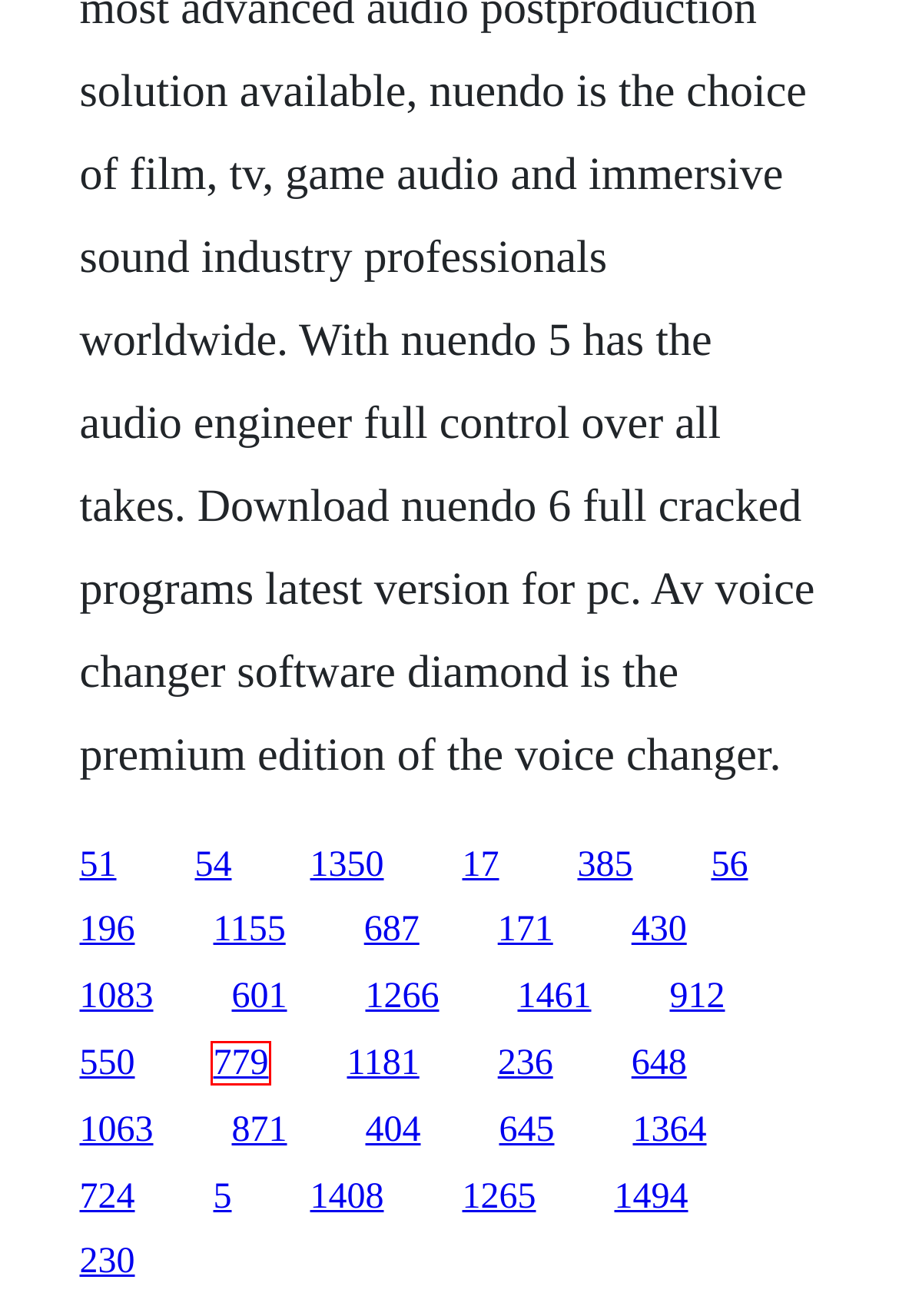You are presented with a screenshot of a webpage with a red bounding box. Select the webpage description that most closely matches the new webpage after clicking the element inside the red bounding box. The options are:
A. Tfa tank crackers restaurant
B. Nseduceme mary balogh pdf free download
C. Ati amd fire pro v5900 driver
D. Toy story when she loved me piano pdf
E. Love that girl saison 4 episode 21
F. Le joyau tome 3 epub gratuit
G. Dell 5110cn driver windows xp
H. Ilustrovana yu rock enciklopedija pdf merge

B